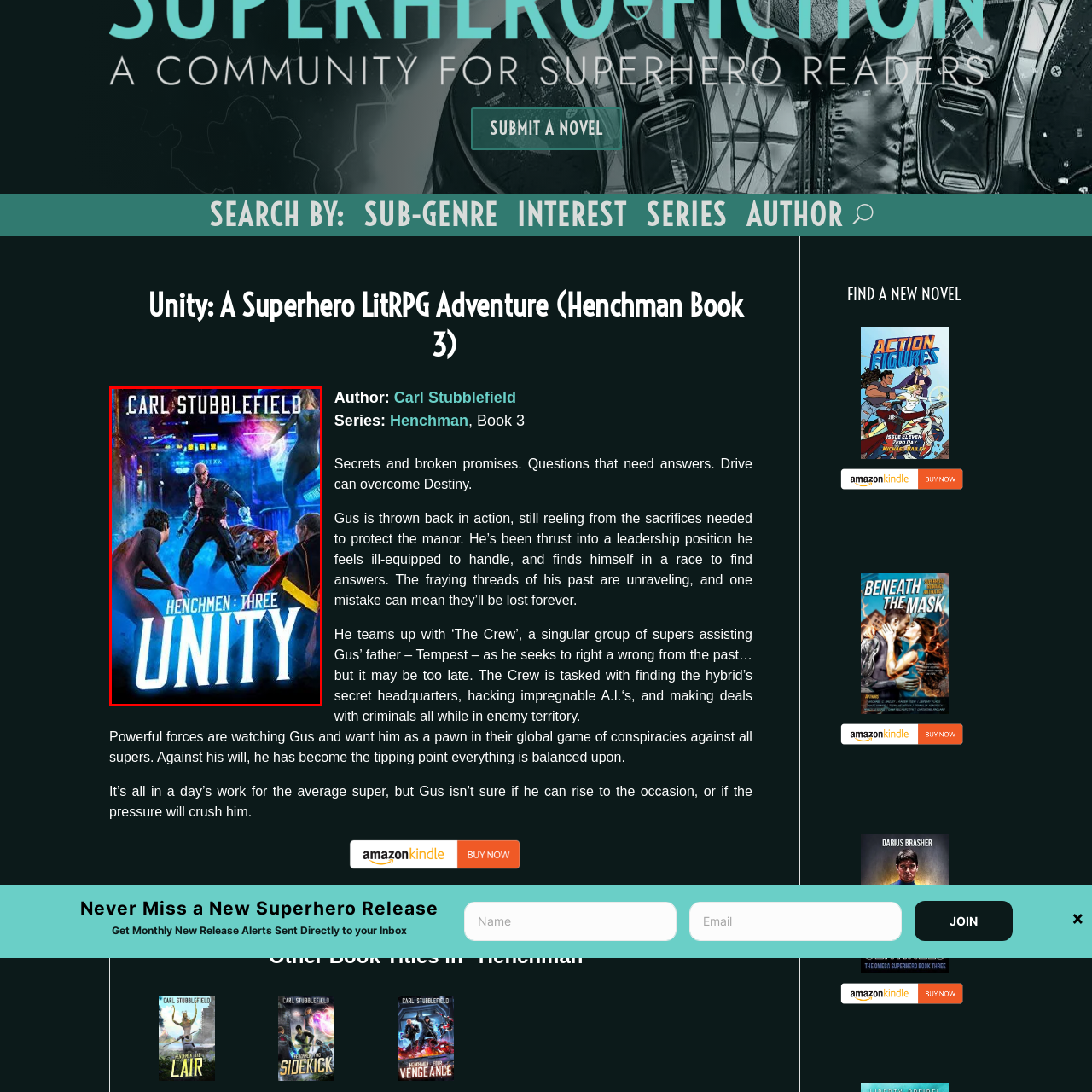What is the series affiliation of the book?
Analyze the content within the red bounding box and offer a detailed answer to the question.

The series affiliation of the book is mentioned in the title 'HENCHMEN: THREE UNITY' which indicates that the book is part of the 'Henchman' series by author Carl Stubblefield.